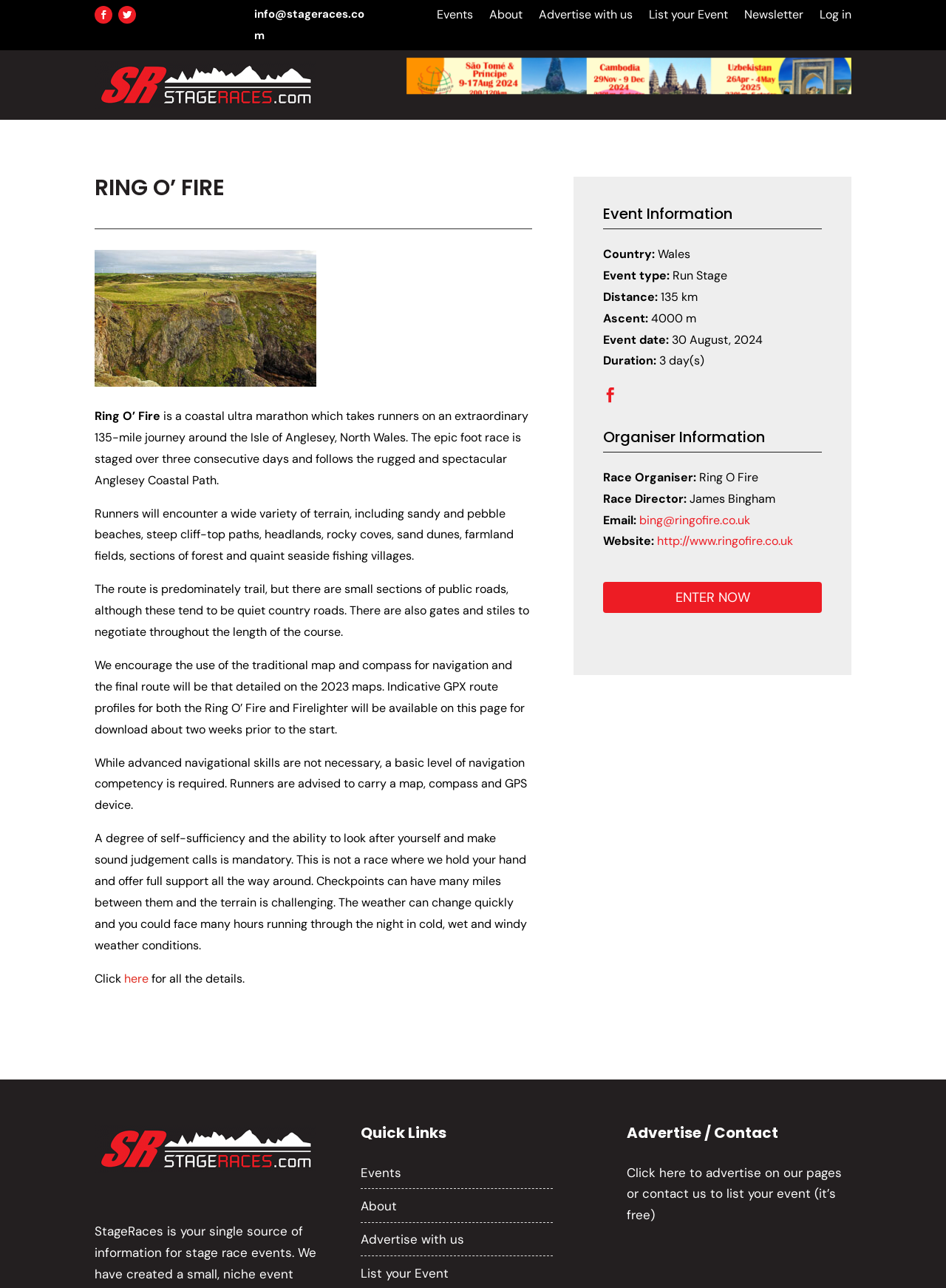Locate the bounding box coordinates of the area that needs to be clicked to fulfill the following instruction: "Click on the 'ENTER NOW' button". The coordinates should be in the format of four float numbers between 0 and 1, namely [left, top, right, bottom].

[0.638, 0.452, 0.869, 0.476]